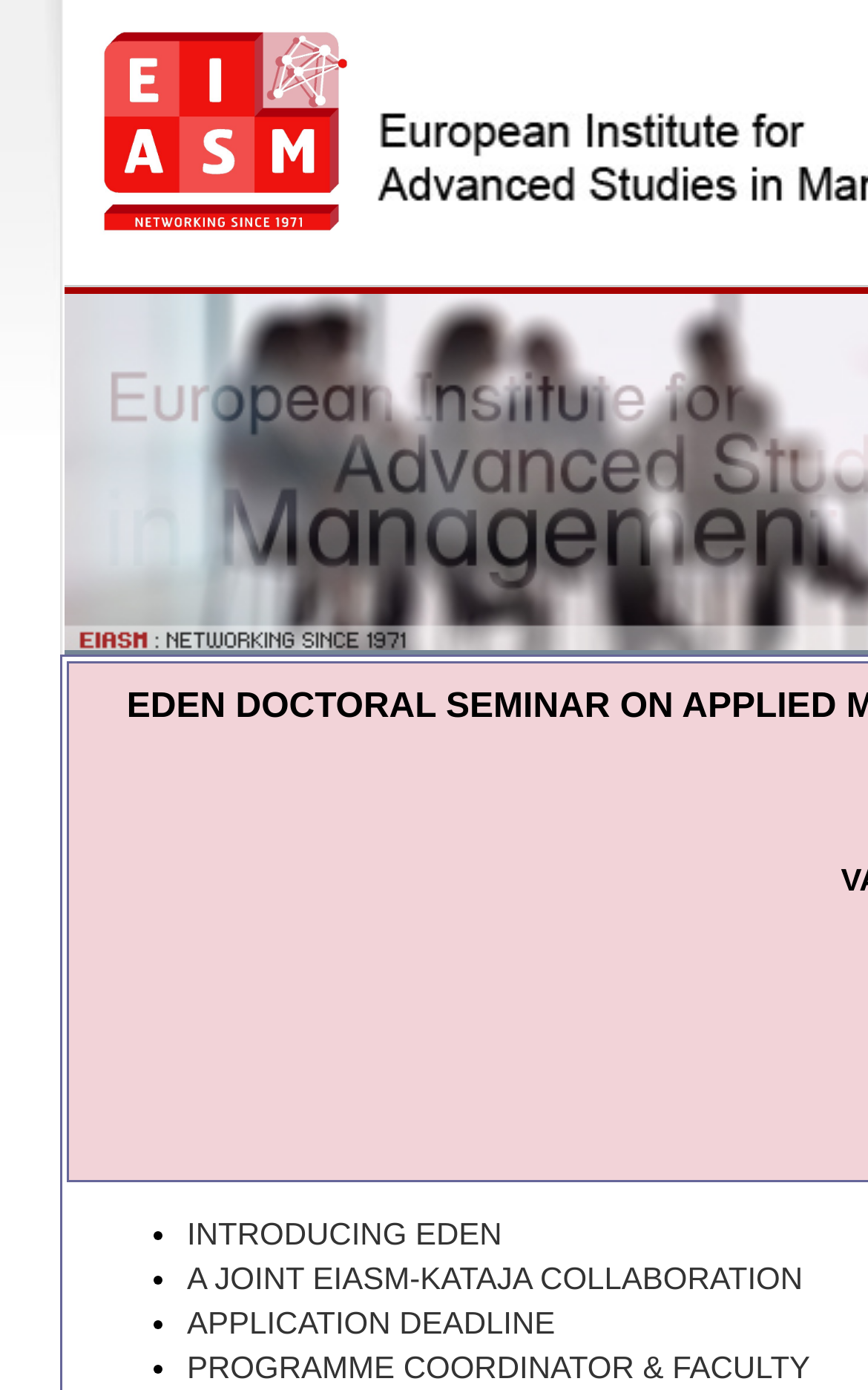Identify the bounding box coordinates for the UI element mentioned here: "PROGRAMME COORDINATOR & FACULTY". Provide the coordinates as four float values between 0 and 1, i.e., [left, top, right, bottom].

[0.215, 0.97, 0.933, 0.996]